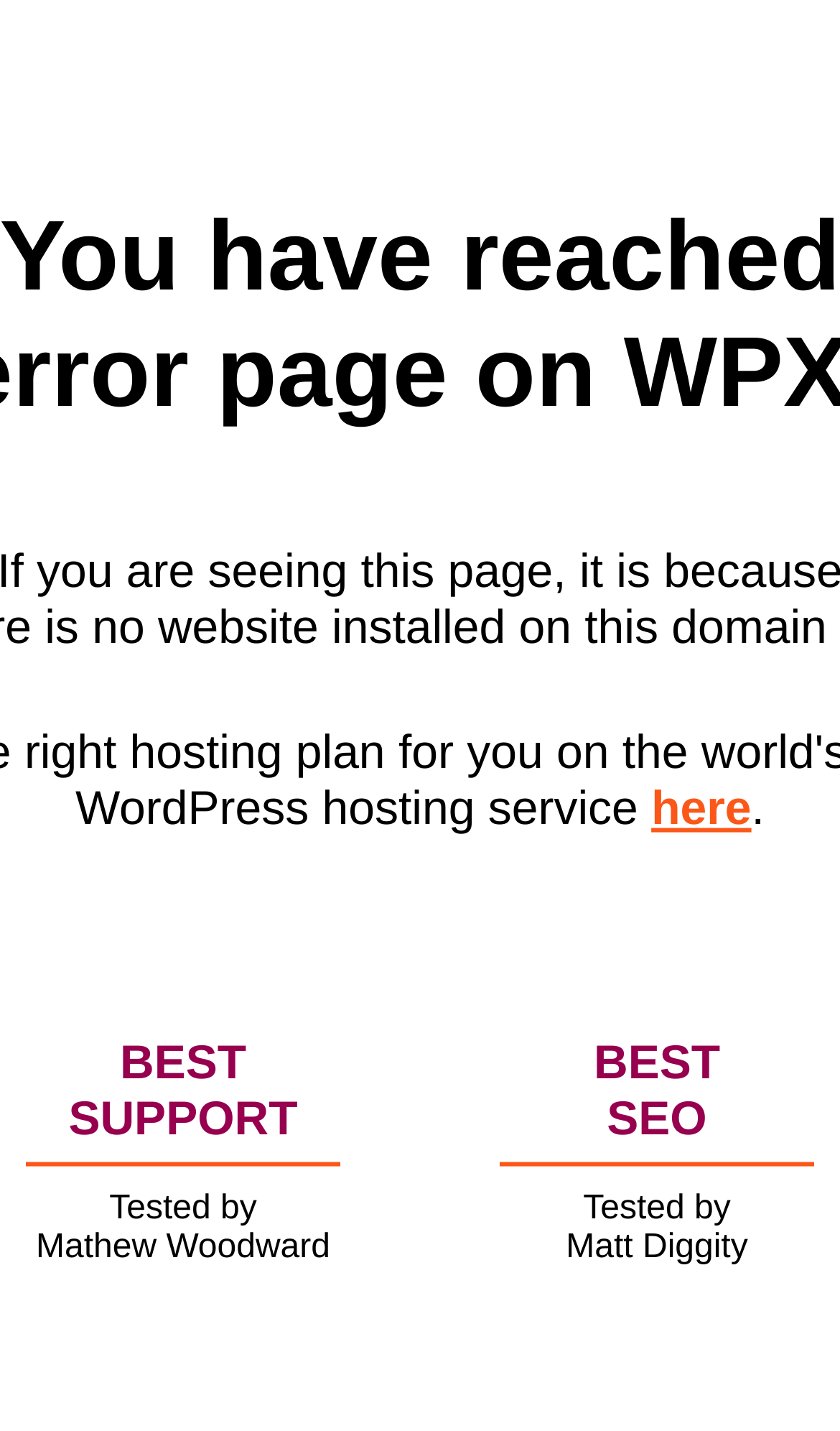What is the other category mentioned besides SUPPORT?
Craft a detailed and extensive response to the question.

The webpage mentions 'SEO' as another category, besides 'SUPPORT', indicating that the webpage is related to both support and SEO.